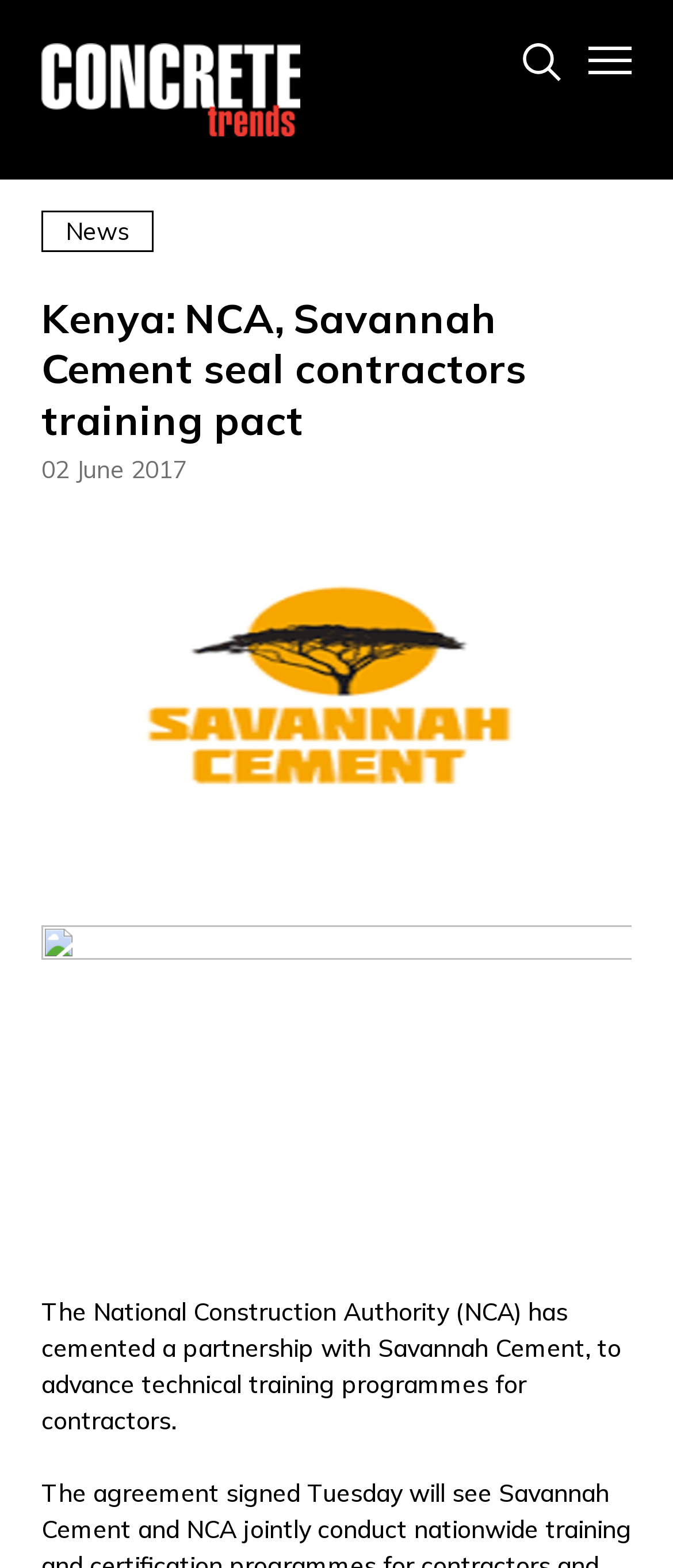What is the position of the news category?
Relying on the image, give a concise answer in one word or a brief phrase.

Top center